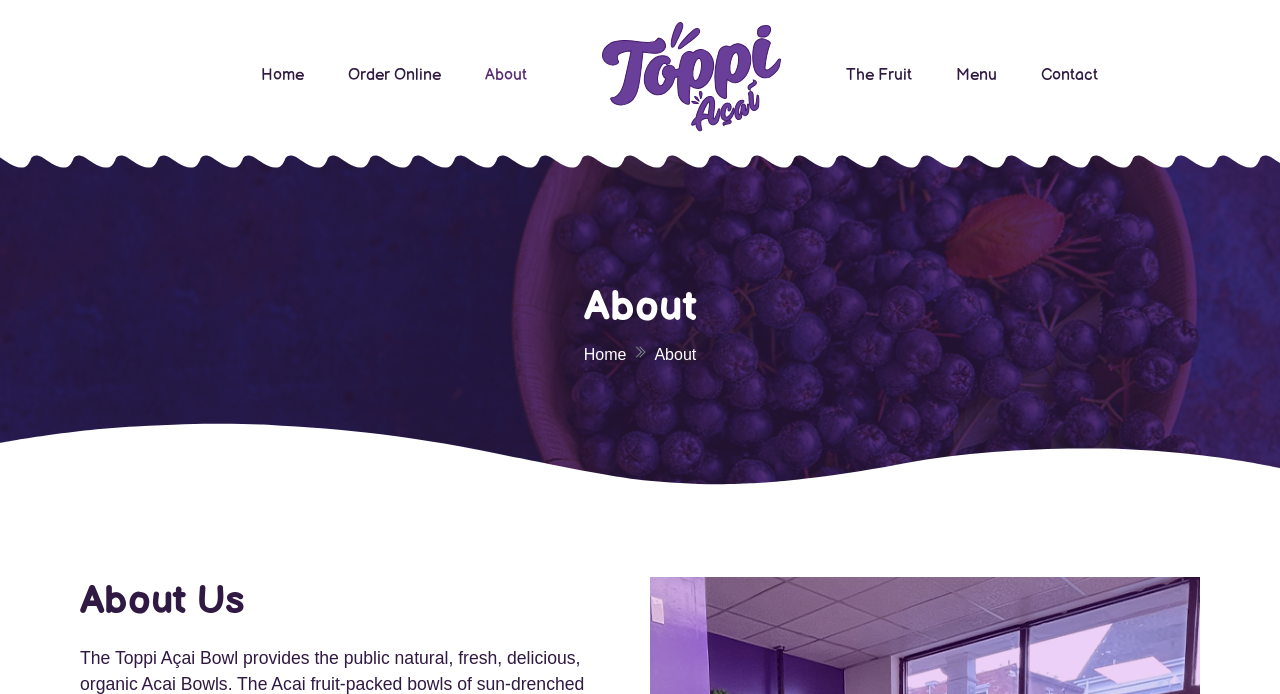Describe all the significant parts and information present on the webpage.

The webpage is about Toppi Acai Bowl's "About" page. At the top, there is a navigation menu with 7 links: "Home", "Order Online", "About", an empty link, "The Fruit", "Menu", and "Contact", arranged horizontally from left to right. 

Below the navigation menu, there is a large heading that reads "About", taking up most of the width of the page. 

Further down, there is a smaller heading that says "About Us", positioned near the top-left corner of the page.